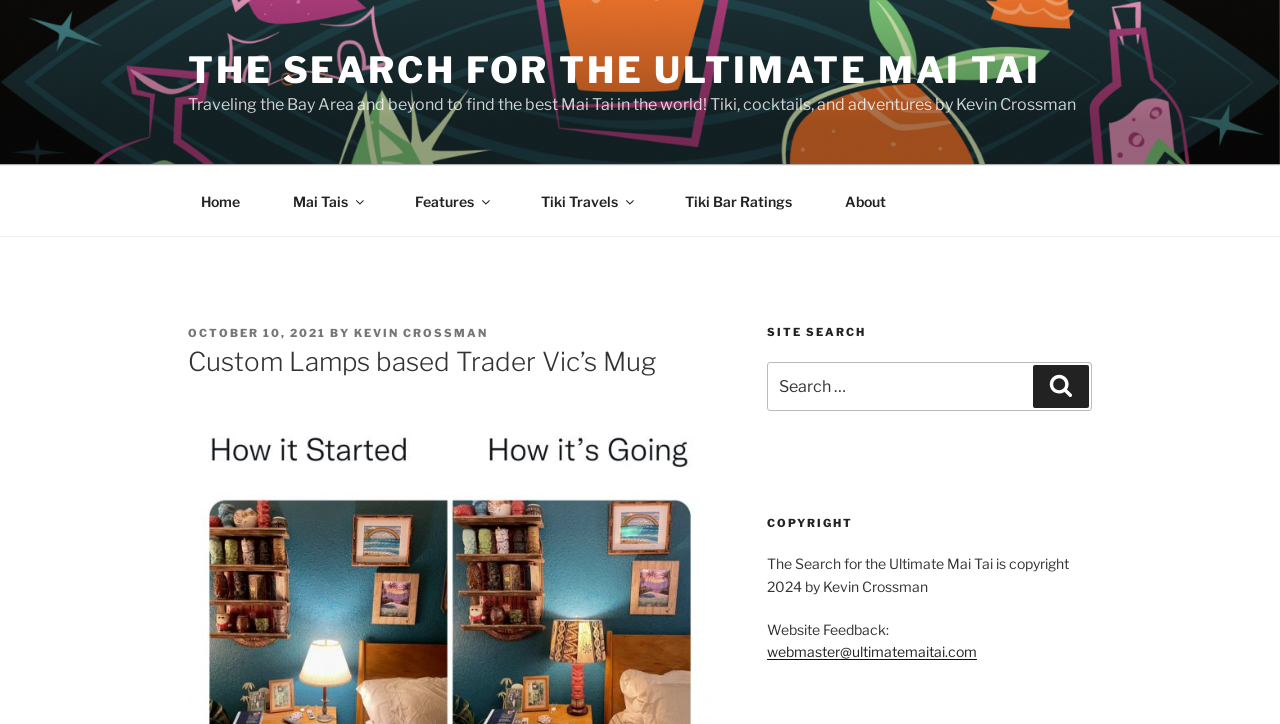What is the copyright year of the website?
Refer to the image and provide a detailed answer to the question.

The copyright year can be found in the 'COPYRIGHT' section, where it says 'The Search for the Ultimate Mai Tai is copyright 2024 by Kevin Crossman'.